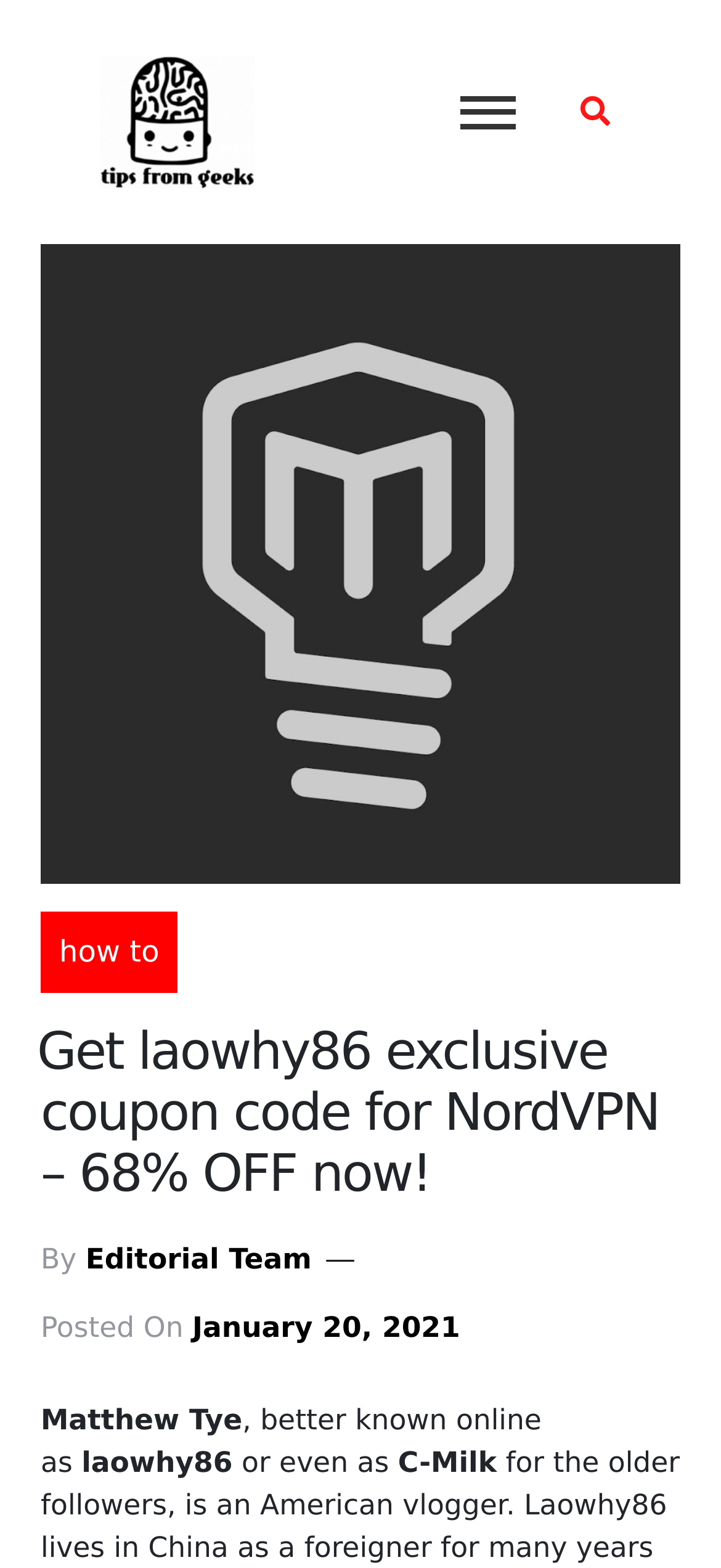From the webpage screenshot, identify the region described by alt="tfg logo". Provide the bounding box coordinates as (top-left x, top-left y, bottom-right x, bottom-right y), with each value being a floating point number between 0 and 1.

[0.139, 0.059, 0.355, 0.082]